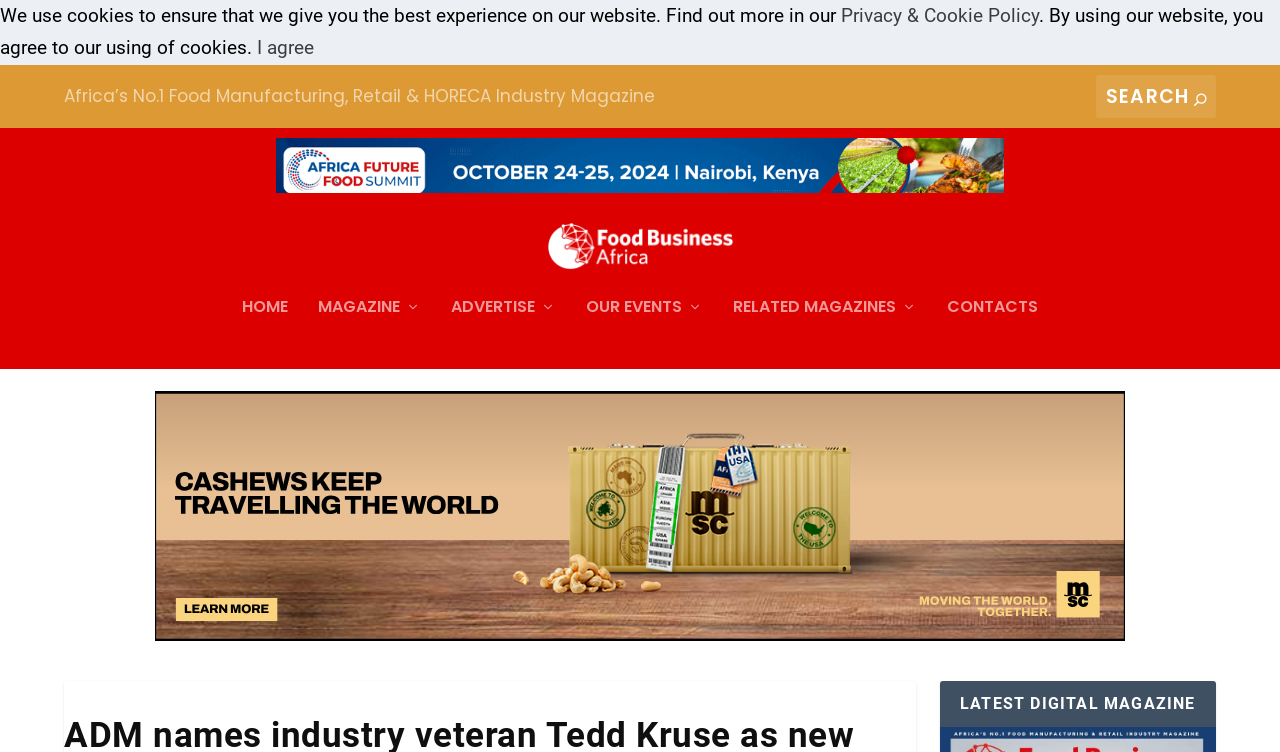Refer to the image and offer a detailed explanation in response to the question: What is the name of the magazine?

I found the answer by looking at the link with the text 'Food Business Africa Magazine' which is located at the top of the webpage, indicating that it is the name of the magazine.